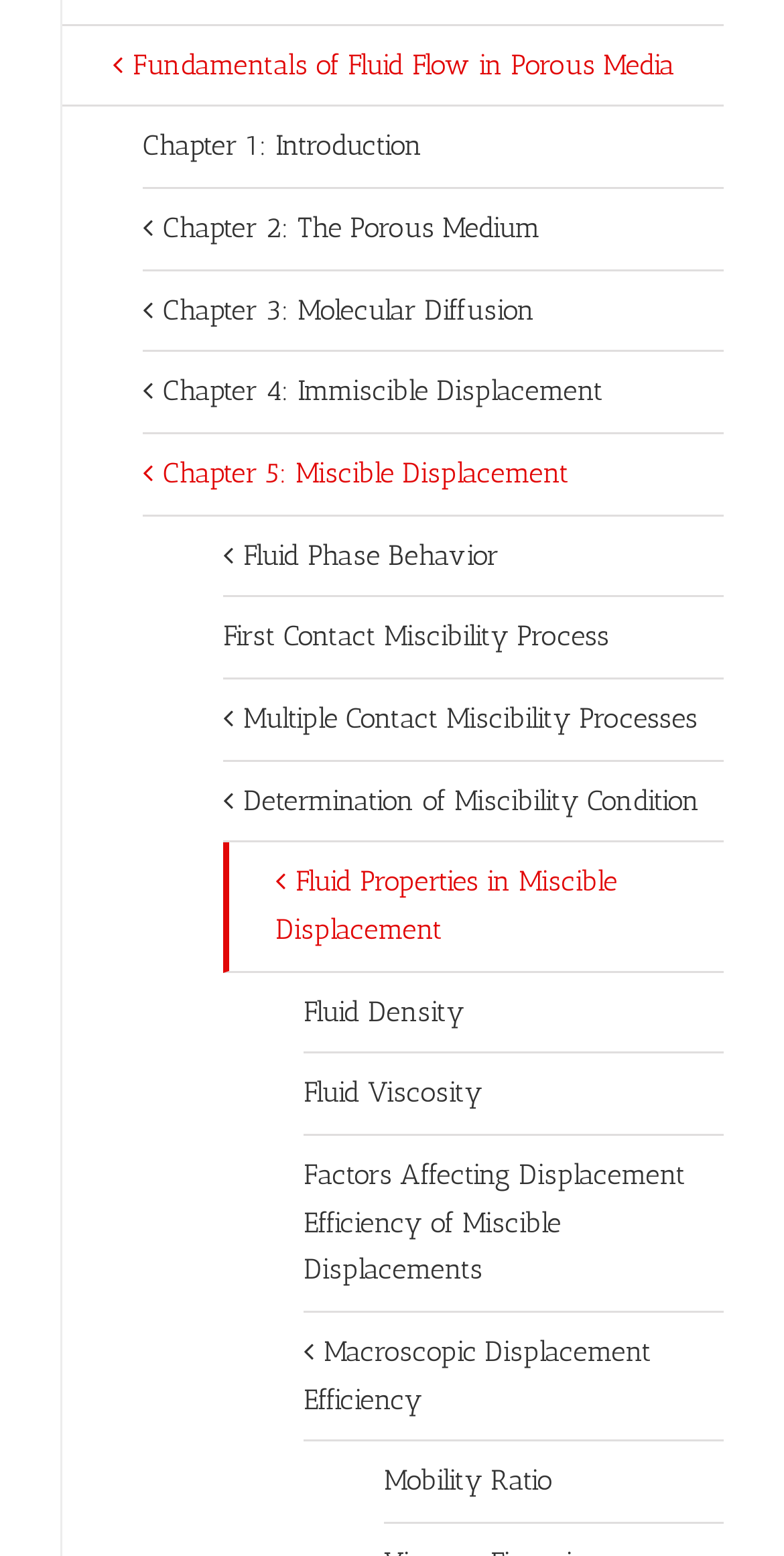Please specify the bounding box coordinates for the clickable region that will help you carry out the instruction: "View Fundamentals of Fluid Flow in Porous Media".

[0.079, 0.016, 0.923, 0.069]